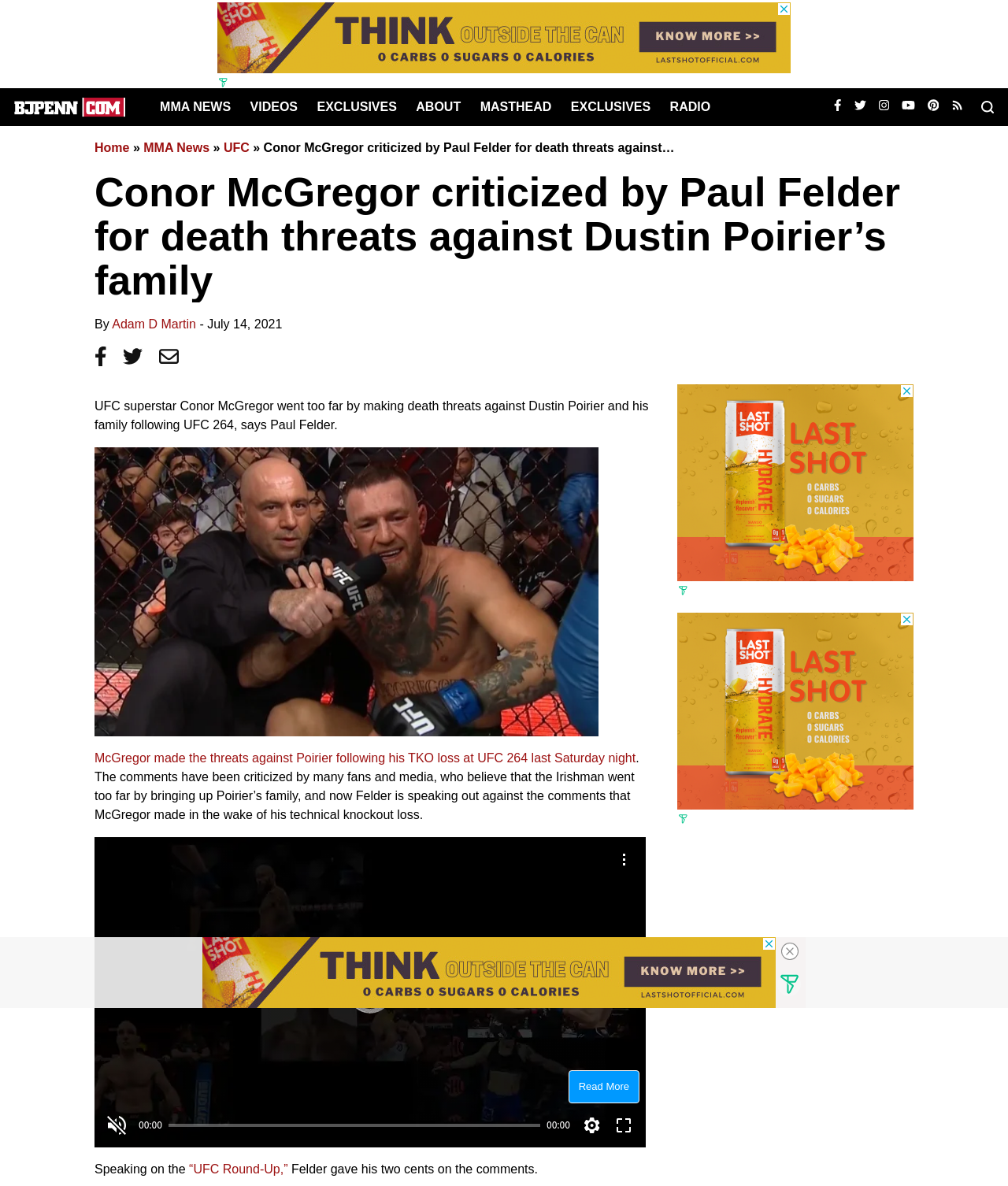What is the topic of the 'UFC Round-Up'?
Please provide a single word or phrase as the answer based on the screenshot.

Comments by Conor McGregor